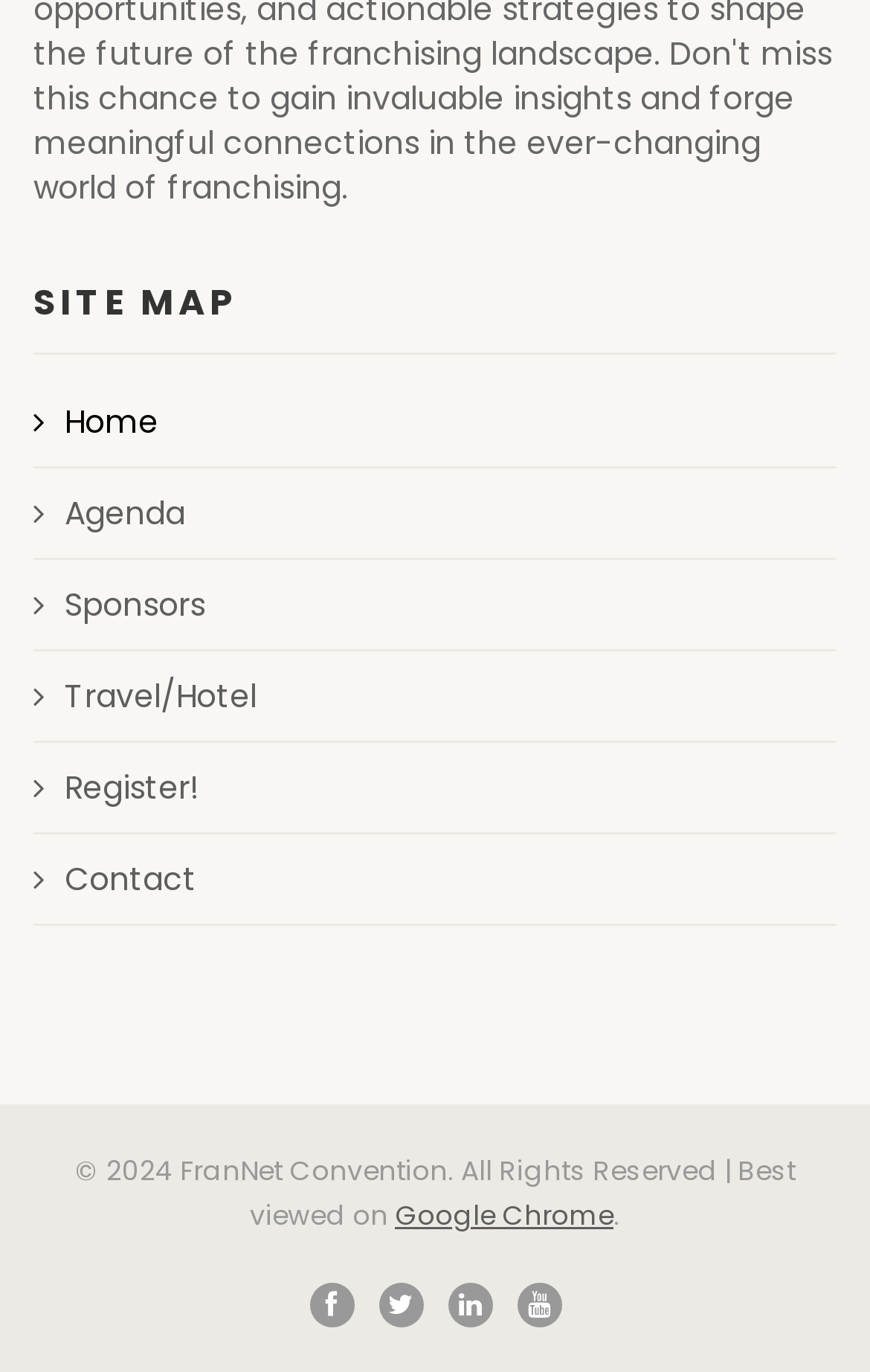Answer the following query concisely with a single word or phrase:
What is the copyright year?

2024